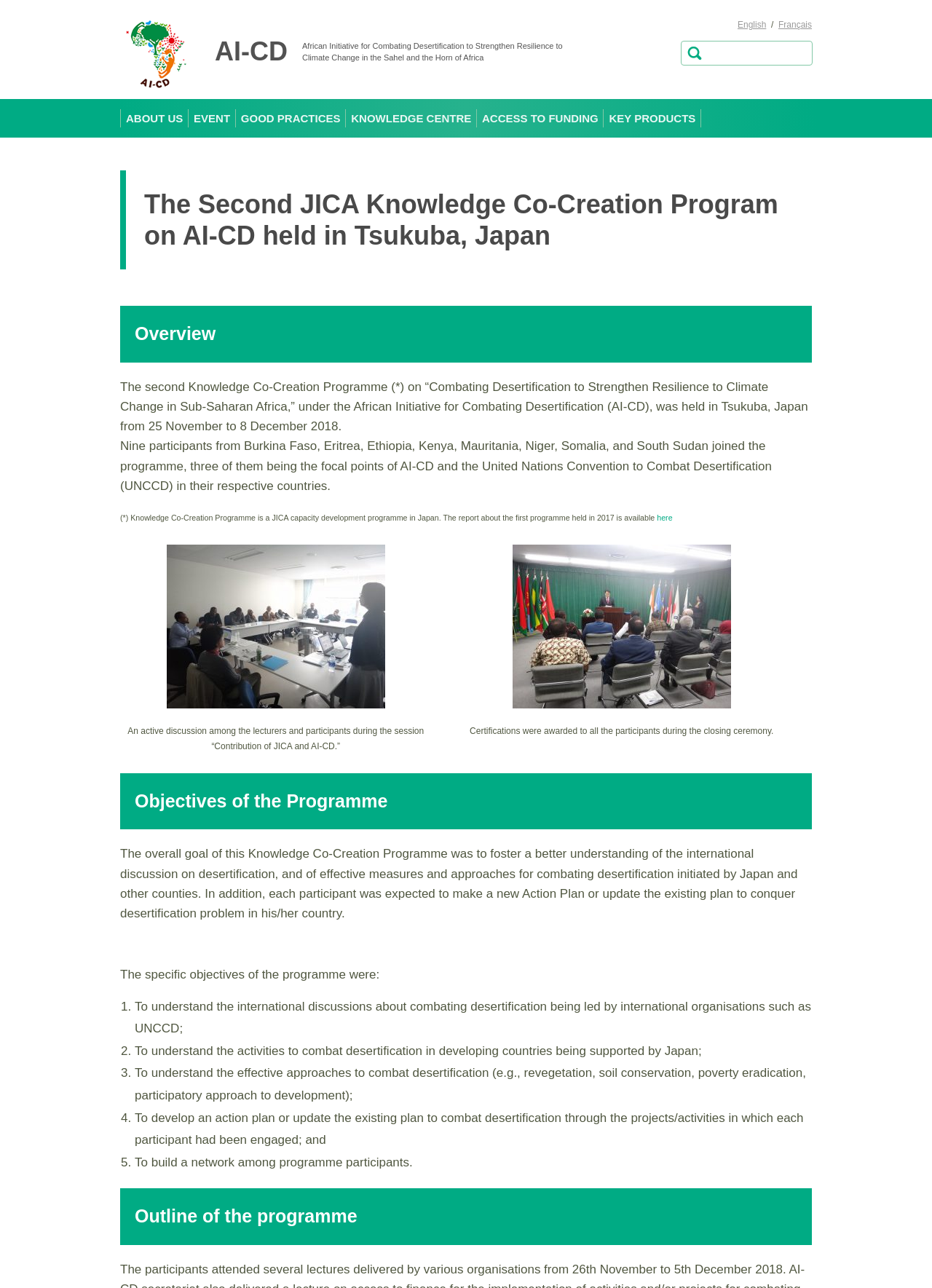What is the name of the program held in Tsukuba, Japan?
By examining the image, provide a one-word or phrase answer.

The Second JICA Knowledge Co-Creation Program on AI-CD